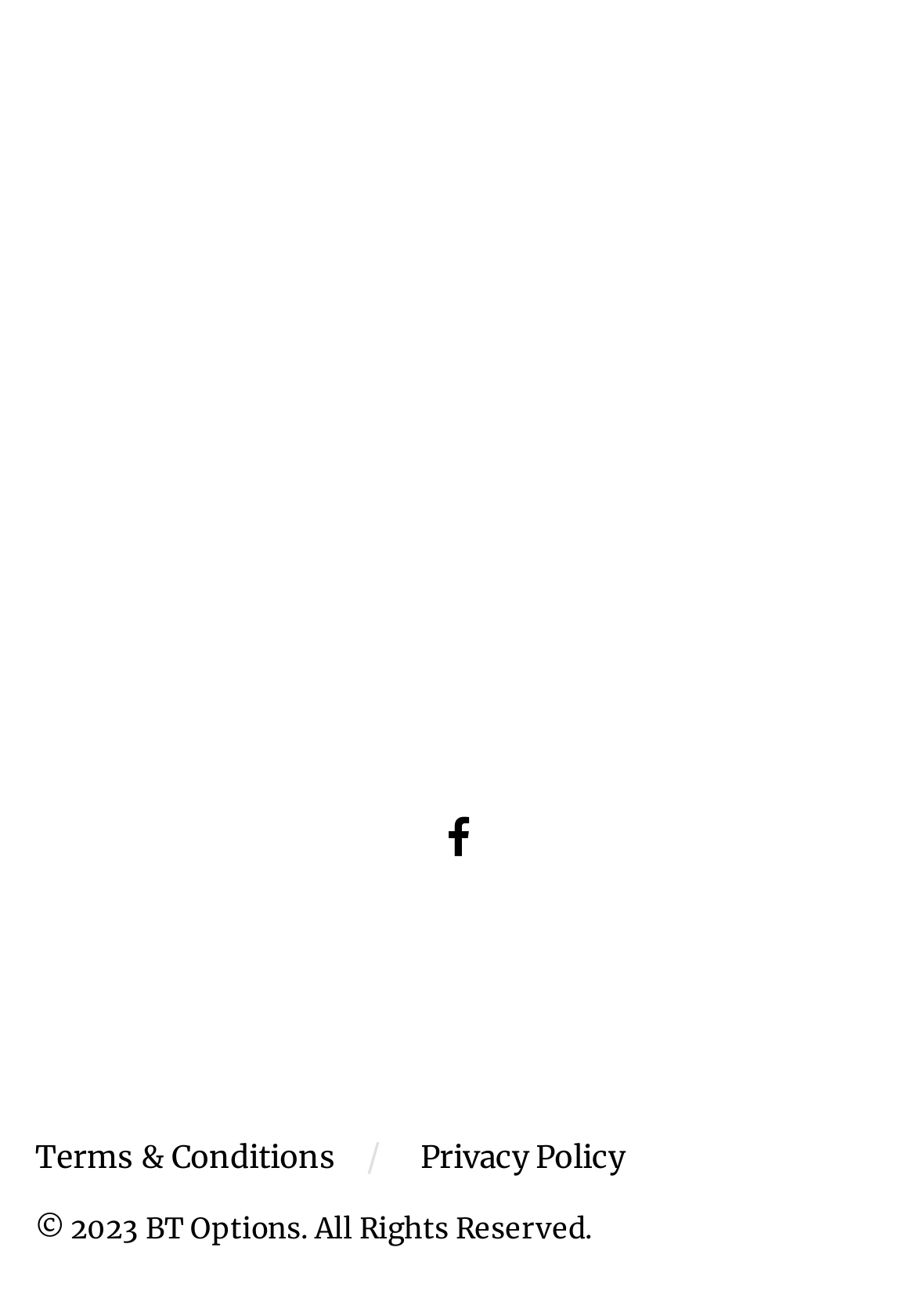Identify the bounding box for the UI element specified in this description: "aria-describedby="describedby_item-1-comp-kd0f9d8o" aria-label="trialer"". The coordinates must be four float numbers between 0 and 1, formatted as [left, top, right, bottom].

None